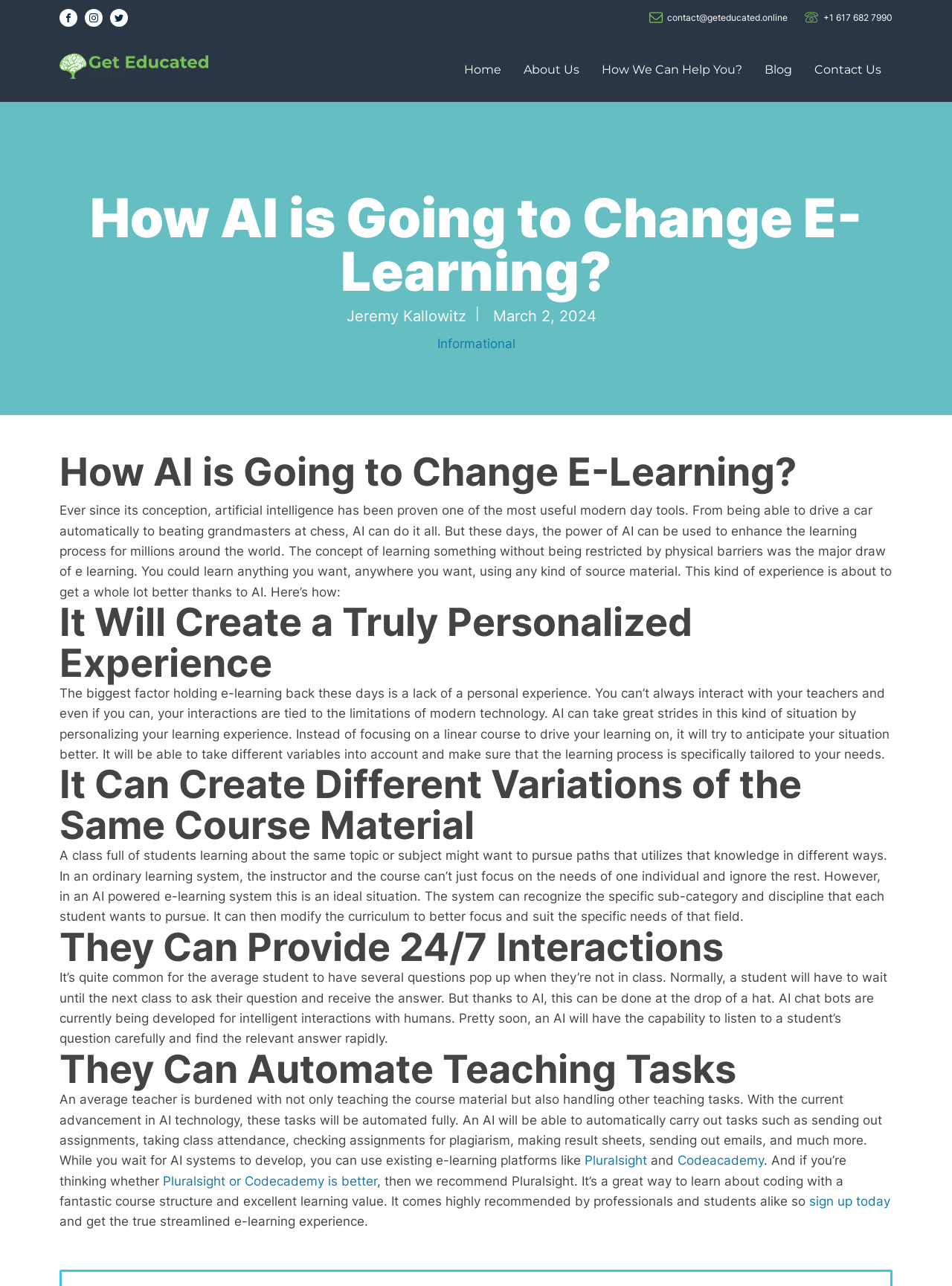Please specify the bounding box coordinates of the clickable region to carry out the following instruction: "Visit our Facebook". The coordinates should be four float numbers between 0 and 1, in the format [left, top, right, bottom].

[0.062, 0.007, 0.081, 0.021]